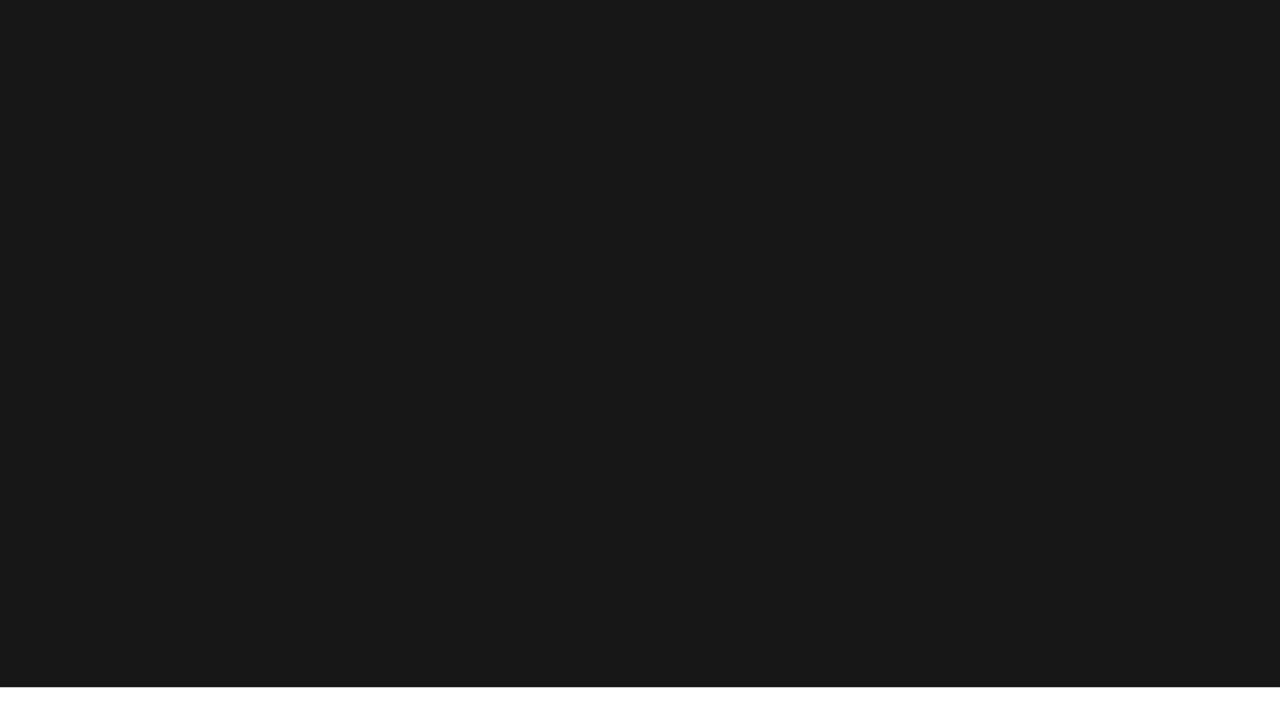Determine the bounding box coordinates of the clickable element necessary to fulfill the instruction: "Book a celebrity". Provide the coordinates as four float numbers within the 0 to 1 range, i.e., [left, top, right, bottom].

[0.759, 0.284, 0.975, 0.312]